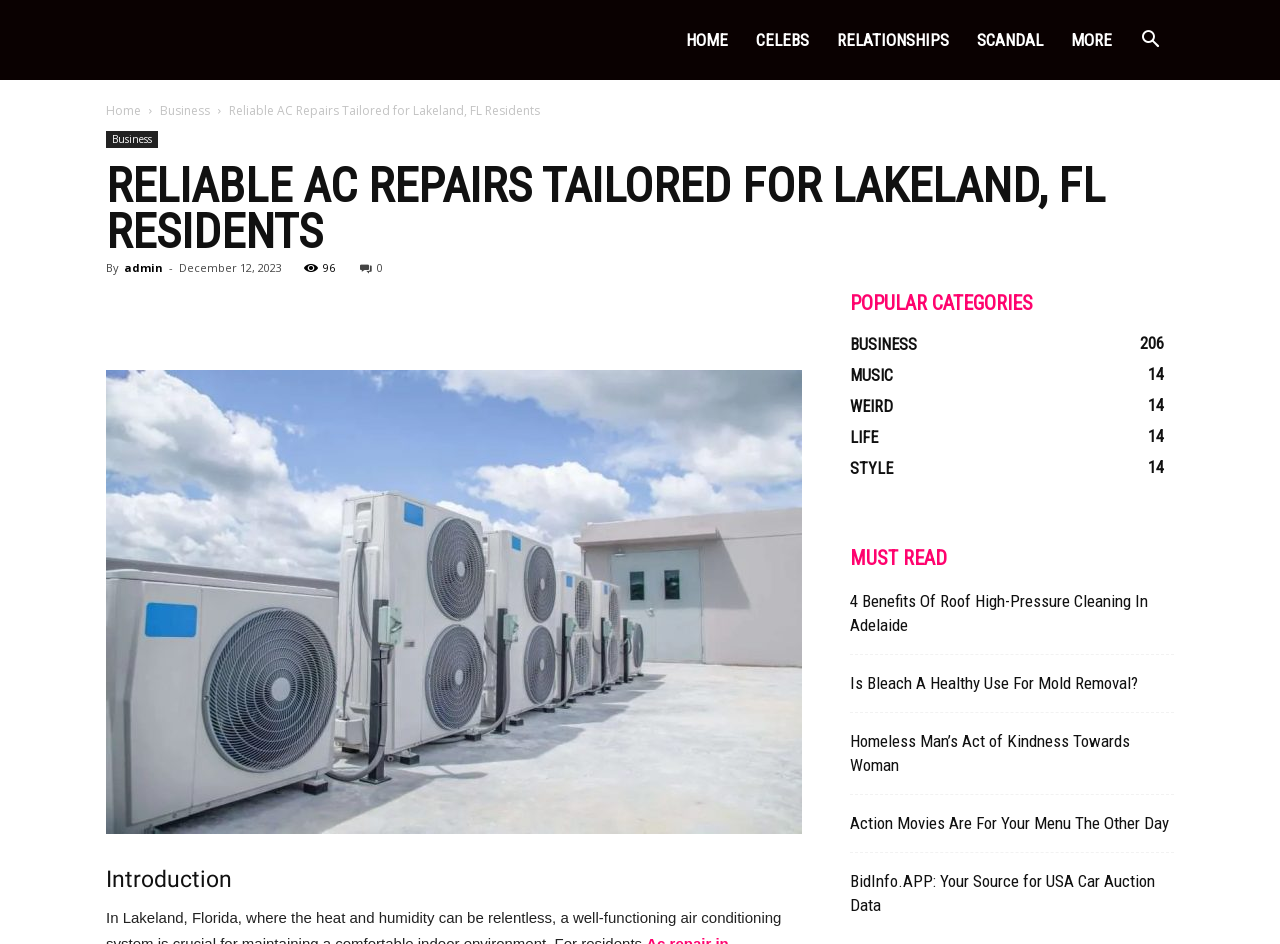Determine the bounding box coordinates of the clickable region to follow the instruction: "Read the article '4 Benefits Of Roof High-Pressure Cleaning In Adelaide'".

[0.664, 0.626, 0.897, 0.673]